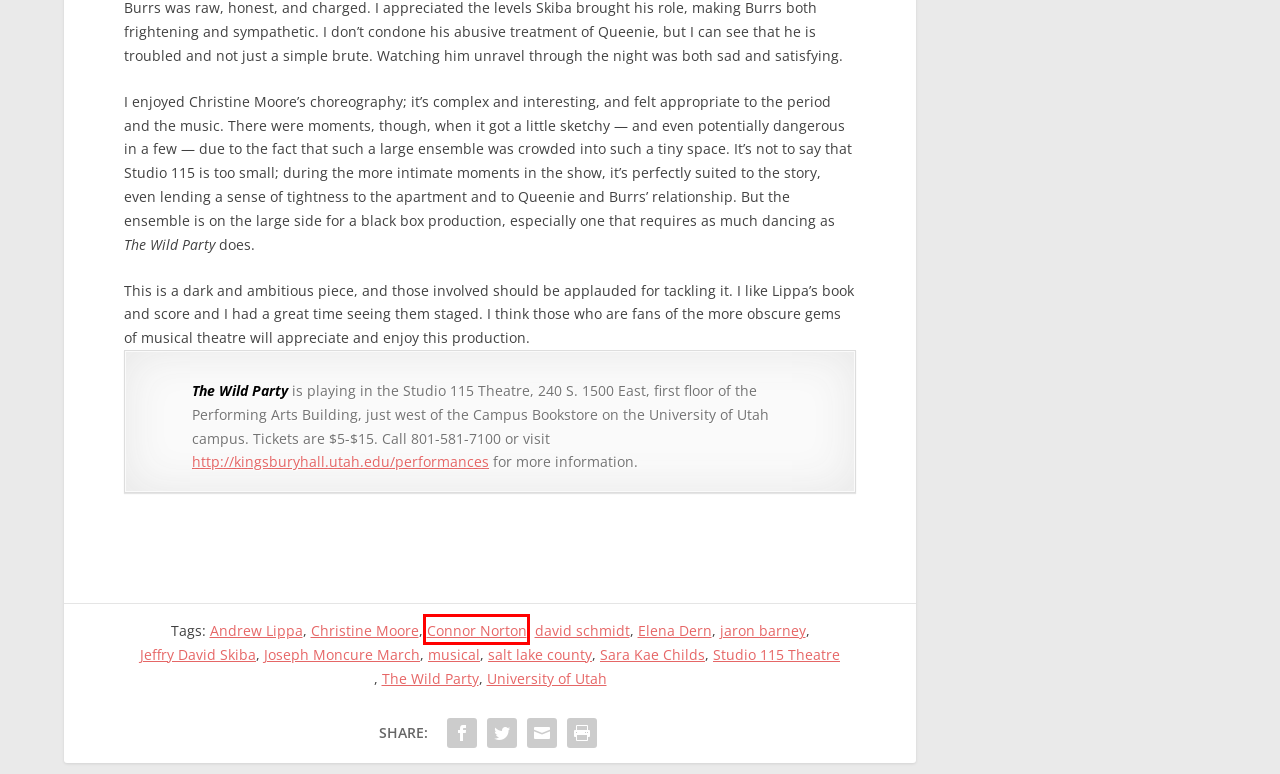A screenshot of a webpage is given with a red bounding box around a UI element. Choose the description that best matches the new webpage shown after clicking the element within the red bounding box. Here are the candidates:
A. musical | Utah Theatre Bloggers
B. Studio 115 Theatre | Utah Theatre Bloggers
C. Sara Kae Childs | Utah Theatre Bloggers
D. Andrew Lippa | Utah Theatre Bloggers
E. Connor Norton | Utah Theatre Bloggers
F. salt lake county | Utah Theatre Bloggers
G. The Wild Party | Utah Theatre Bloggers
H. david schmidt | Utah Theatre Bloggers

E